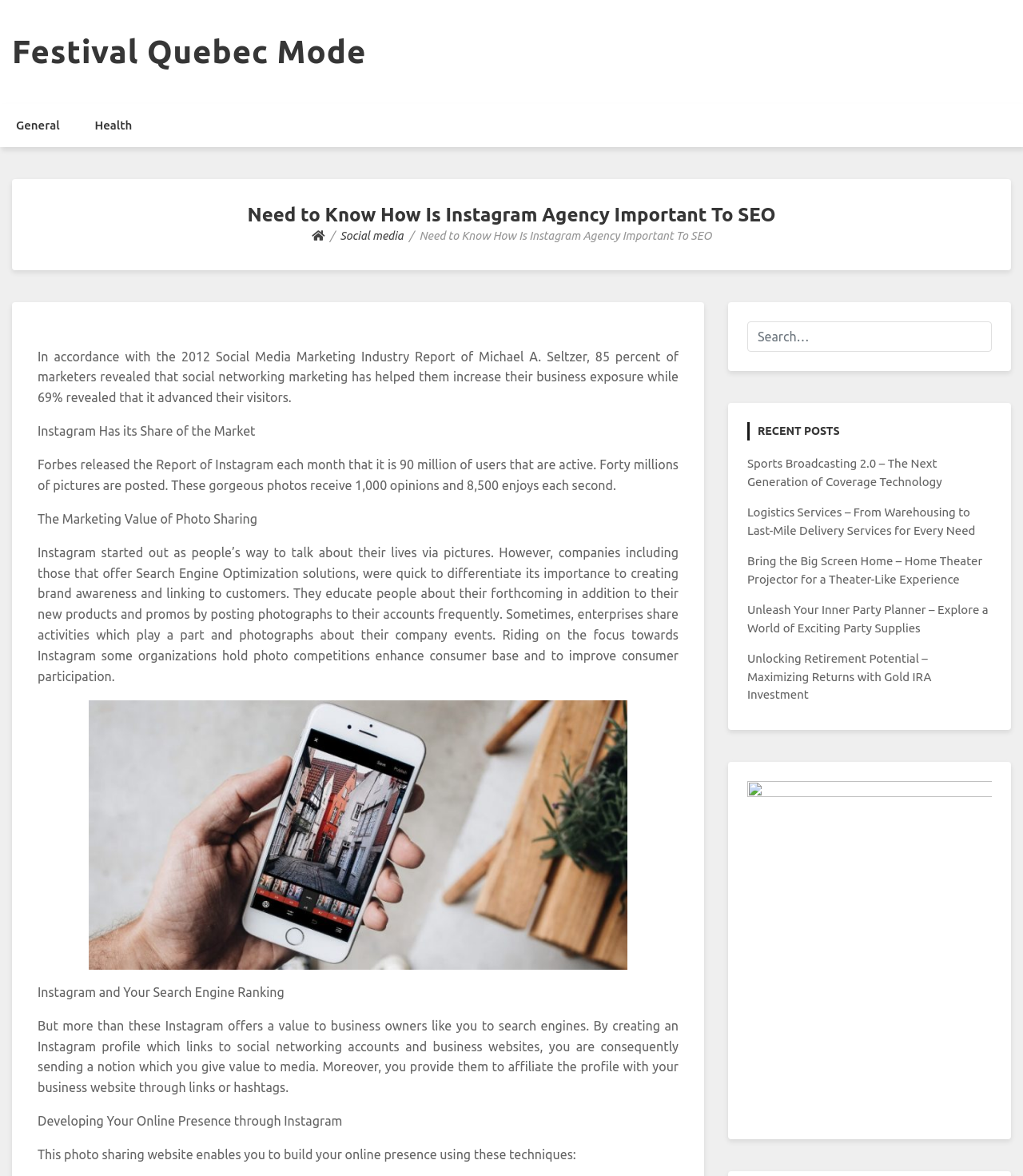What is the benefit of creating an Instagram profile for business owners?
Observe the image and answer the question with a one-word or short phrase response.

Sending a notion of valuing social media